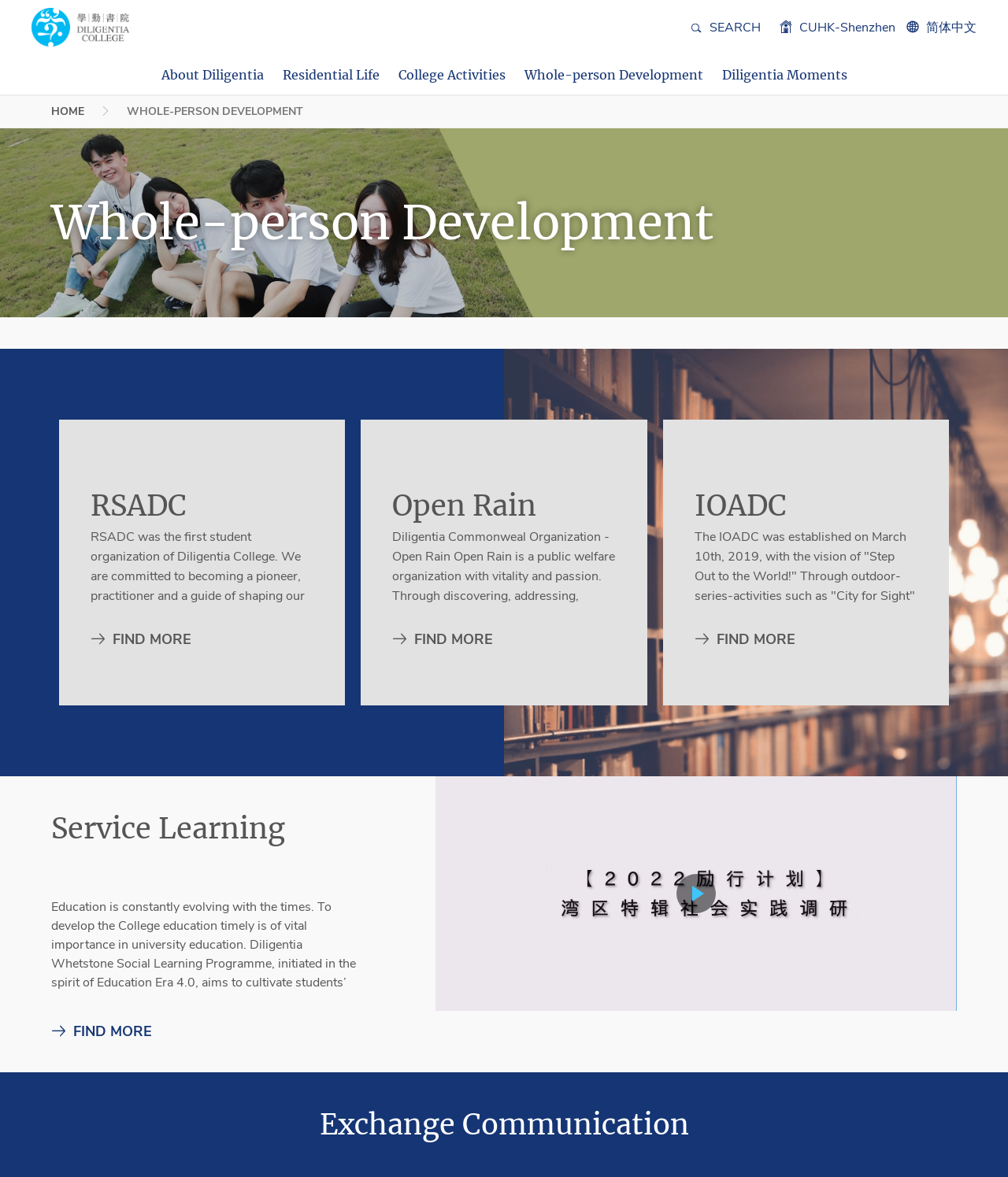Please identify the bounding box coordinates of the area that needs to be clicked to follow this instruction: "Click on the 'Divorce Lawyer Melbourne' link".

None